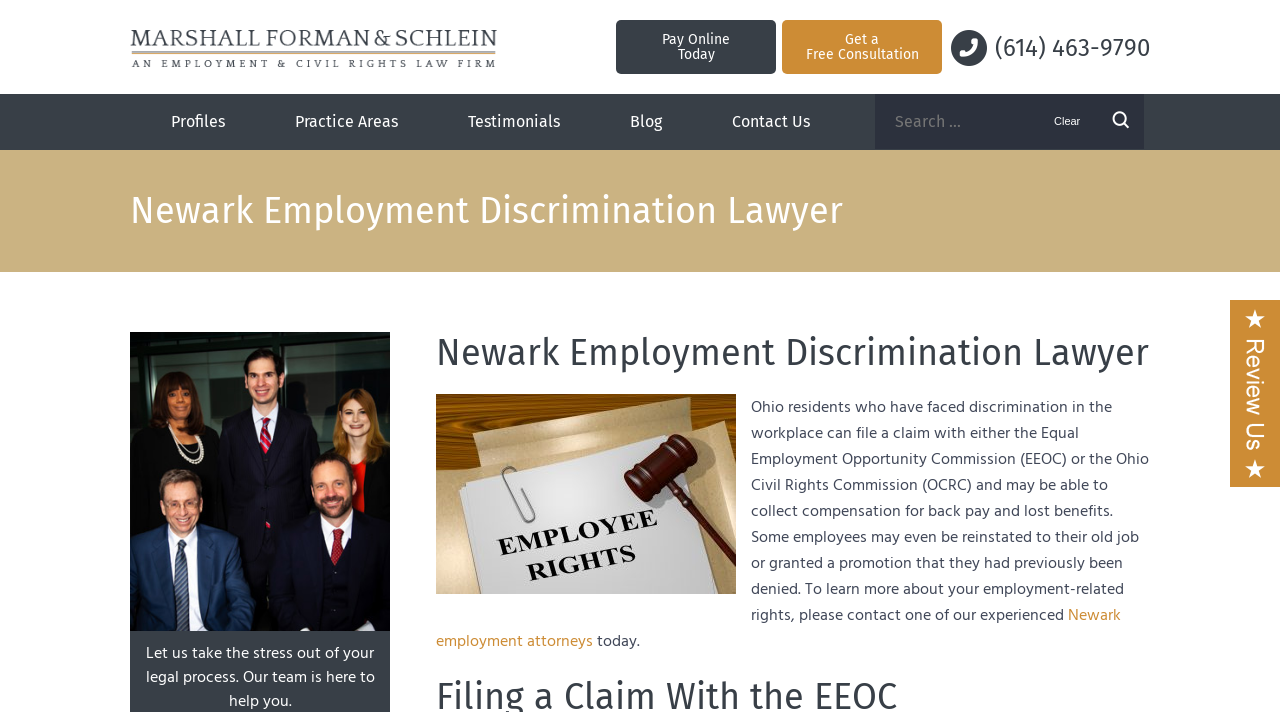What is the phone number to contact the law firm?
Refer to the image and answer the question using a single word or phrase.

(614) 463-9790